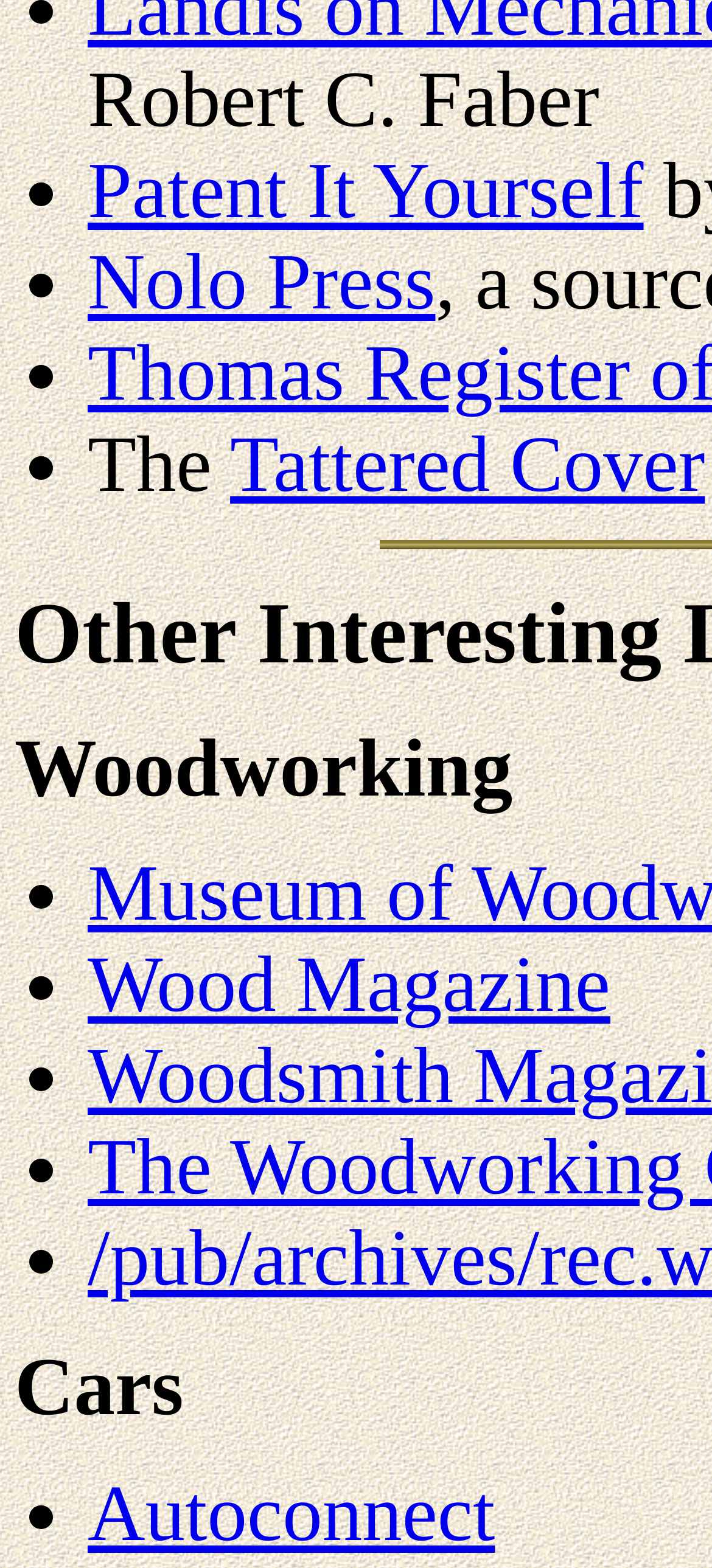Respond with a single word or phrase:
What is the last link on the webpage?

Autoconnect